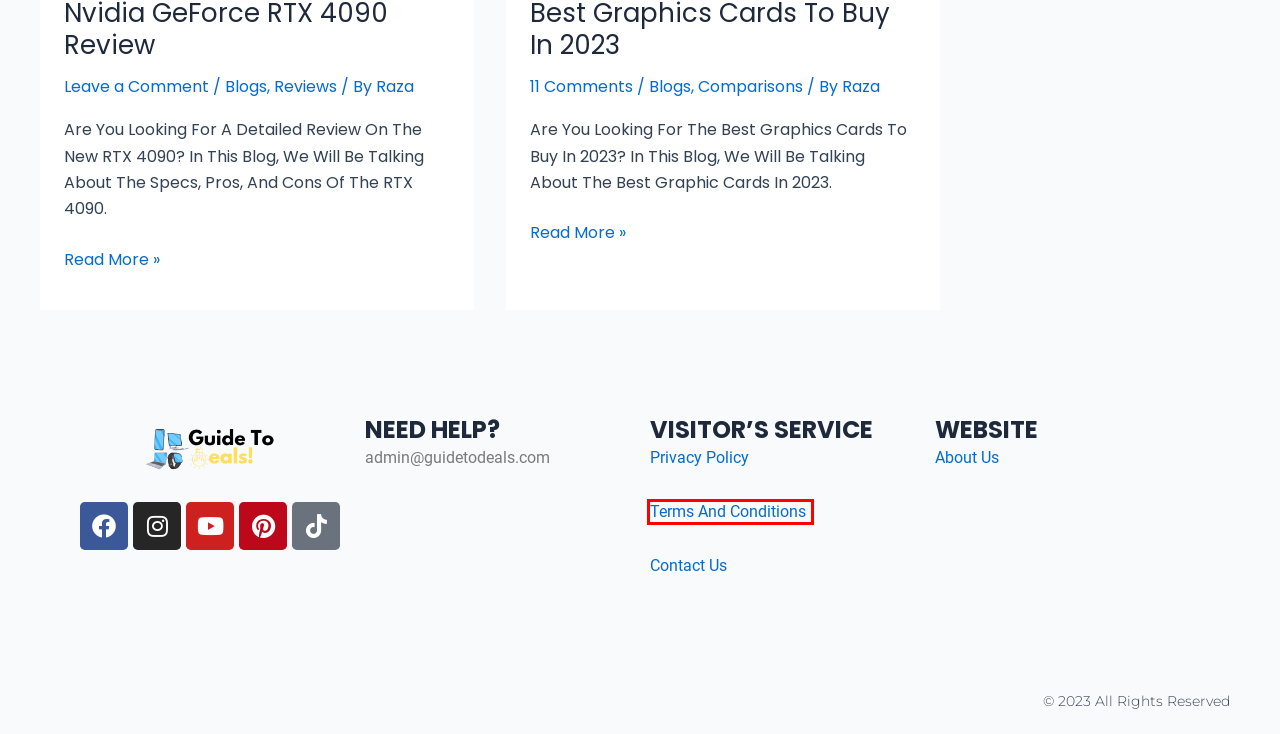You have been given a screenshot of a webpage with a red bounding box around a UI element. Select the most appropriate webpage description for the new webpage that appears after clicking the element within the red bounding box. The choices are:
A. About Us - Guide To Deals
B. Best Graphics Cards To Buy In 2023
C. Privacy Policy - Guide To Deals
D. Reviews Archives - Guide To Deals
E. Contact Us - Guide To Deals
F. How To Troubleshoot Common Computer Problems
G. Terms And Conditions - Guide To Deals
H. The Evolution of Computer Mice: From Ball to Optical to Wireless

G